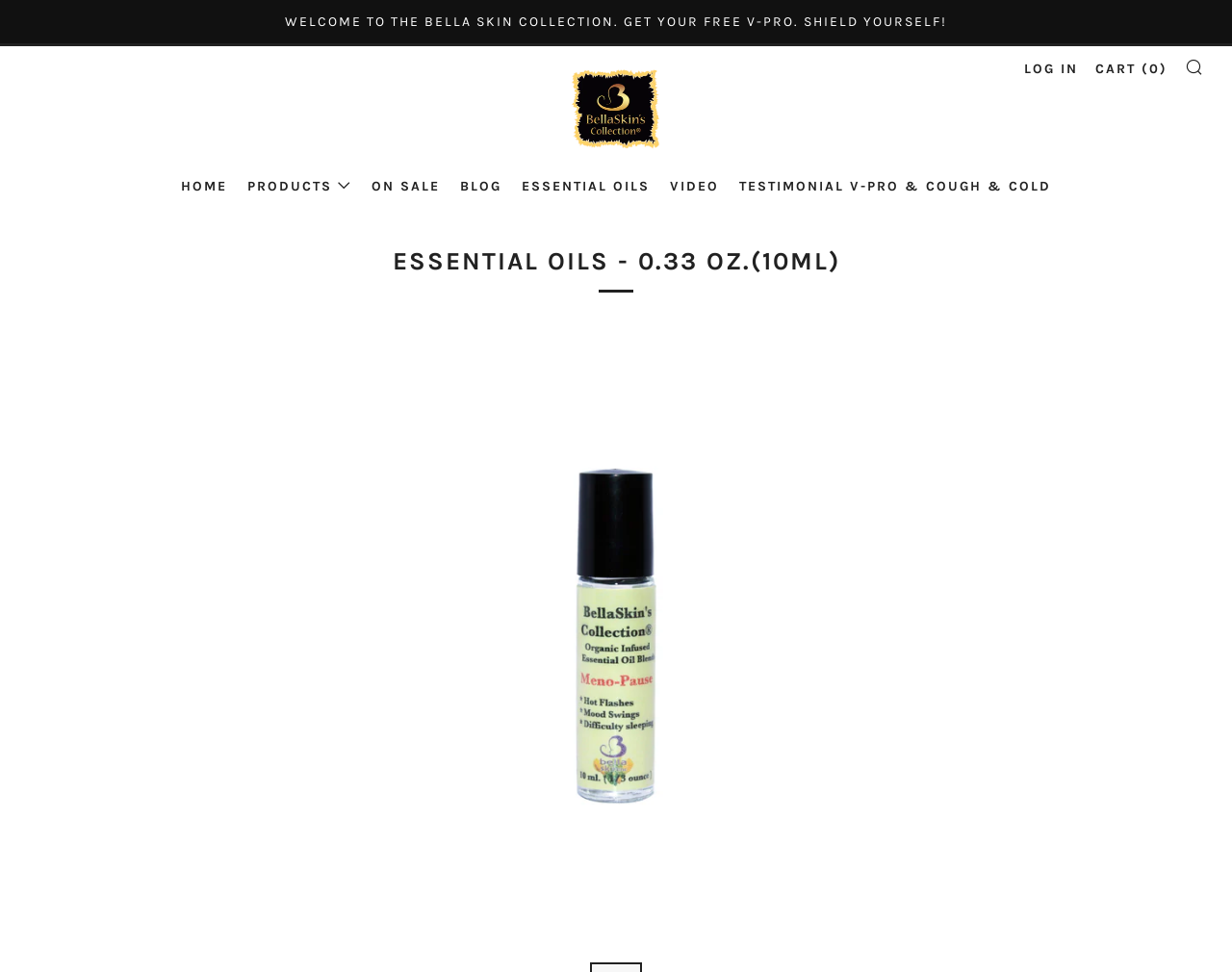Could you specify the bounding box coordinates for the clickable section to complete the following instruction: "view essential oils products"?

[0.423, 0.183, 0.527, 0.2]